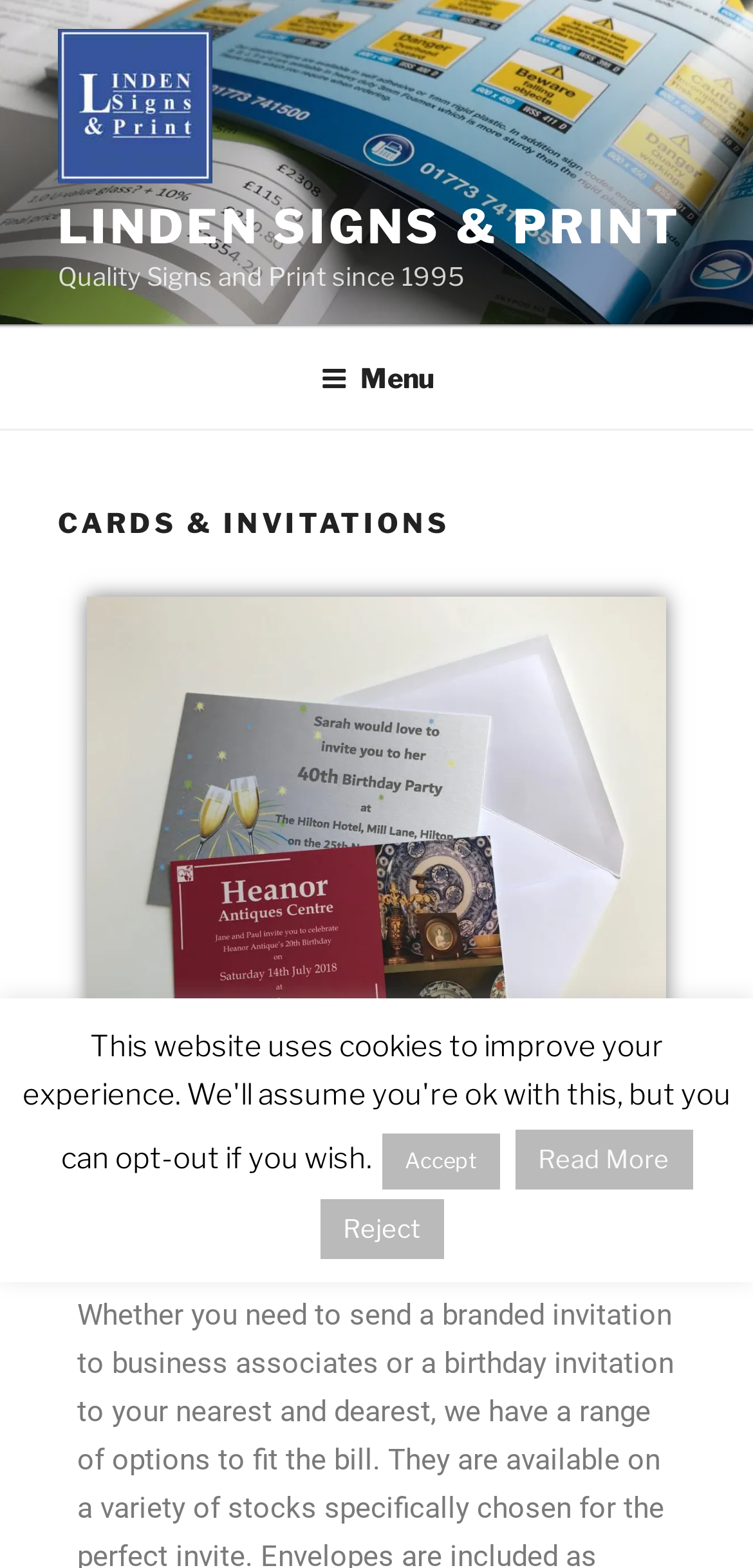Analyze and describe the webpage in a detailed narrative.

The webpage is about Cards & Invitations offered by Linden Signs & Print. At the top left corner, there is a logo of Linden Signs & Print, which is an image linked to the company's homepage. Next to the logo, there is a link with the company's name, "LINDEN SIGNS & PRINT", in a larger font size. Below the company name, there is a brief description of the company, "Quality Signs and Print since 1995".

Below the top section, there is a top menu navigation bar that spans the entire width of the page. The menu has a button labeled "Menu" that can be expanded to reveal more options.

The main content of the page is focused on Cards & Invitations. There is a large image related to Cards & Invitations, taking up most of the page's width. Above the image, there is a heading "CARDS & INVITATIONS" in a larger font size. Below the image, there is another heading with the same text, "Cards & Invitations".

At the bottom of the page, there are three buttons: "Accept", "Reject", and a link "Read More". The "Accept" and "Reject" buttons are positioned side by side, with the "Read More" link to their right.